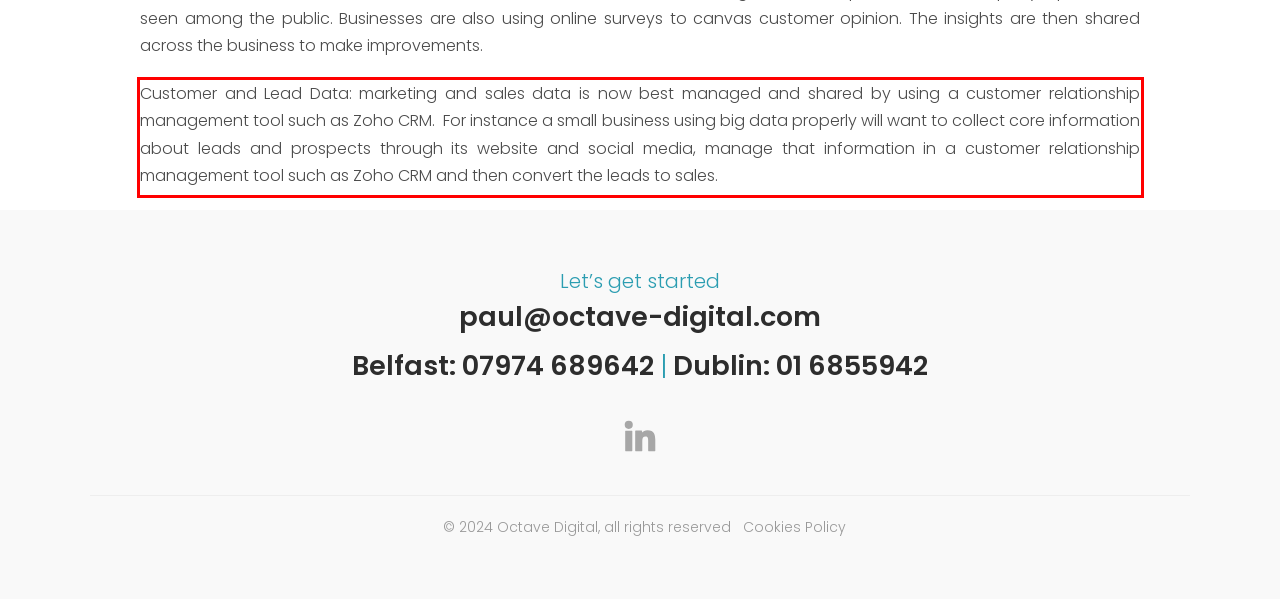Please look at the webpage screenshot and extract the text enclosed by the red bounding box.

Customer and Lead Data: marketing and sales data is now best managed and shared by using a customer relationship management tool such as Zoho CRM. For instance a small business using big data properly will want to collect core information about leads and prospects through its website and social media, manage that information in a customer relationship management tool such as Zoho CRM and then convert the leads to sales.